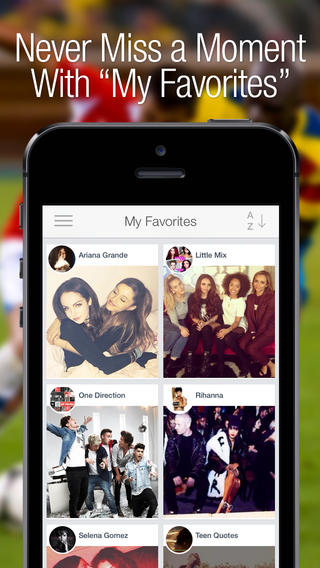Provide a thorough description of the image, including all visible elements.

The image showcases a mobile app interface titled "My Favorites," emphasizing celebrity content from the app. The screen features a grid of favorite celebrities, including popular names like Ariana Grande, Little Mix, One Direction, Rihanna, and Selena Gomez. The layout is user-friendly, displaying each favorite with an engaging photo, encouraging users to stay updated with their beloved stars. Above this grid, a prominent caption reads, "Never Miss a Moment With 'My Favorites'," highlighting the app's focus on keeping fans connected with their idols. The vibrant background hints at a lively and interactive experience, aligning with the app’s theme of celebrity engagement and social media connectivity.